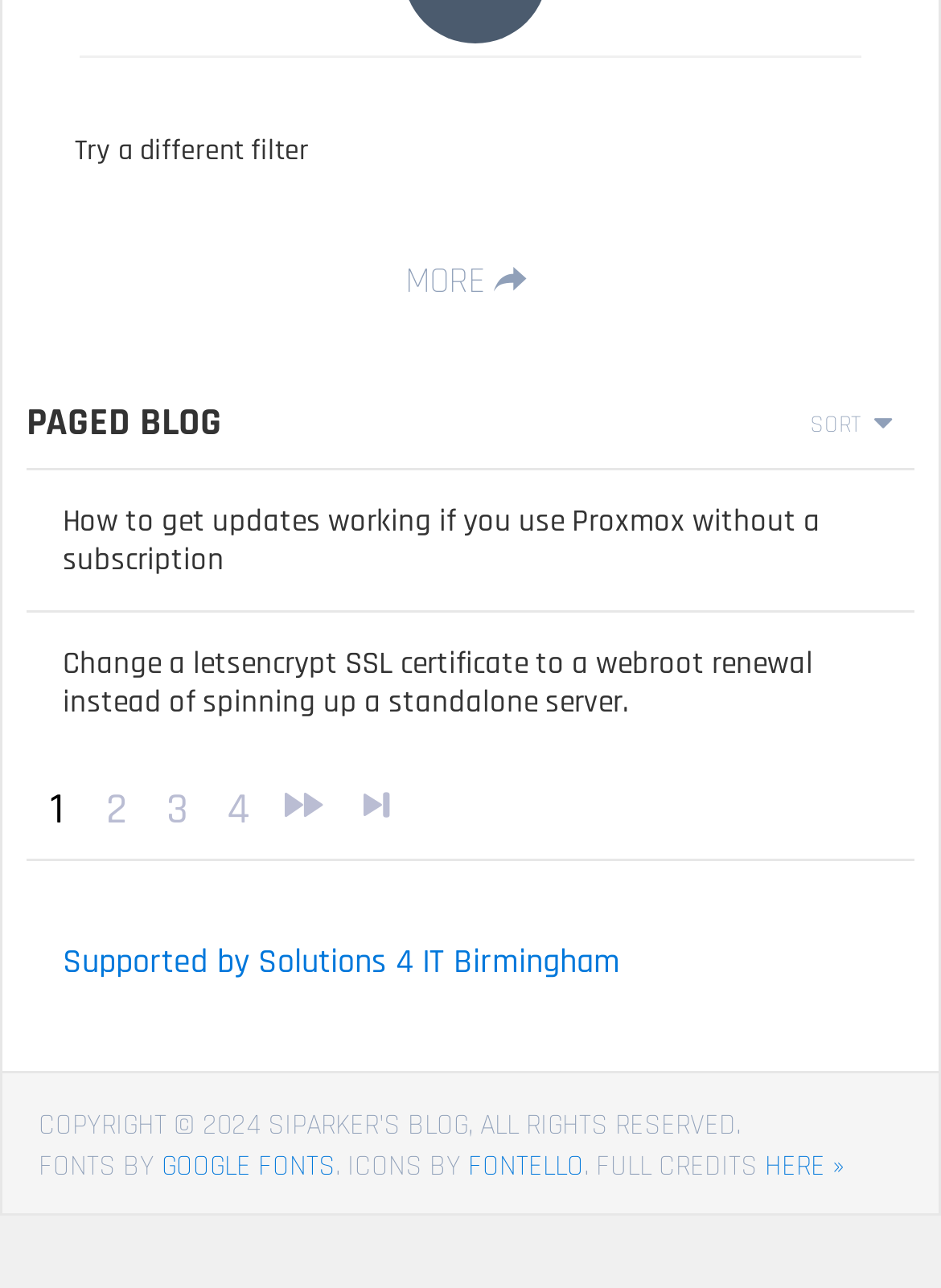What is the source of the fonts used?
Provide an in-depth and detailed answer to the question.

I determined the source of the fonts used by reading the link element 'GOOGLE FONTS' which is located at the bottom of the webpage, indicating that the fonts used are from Google Fonts.